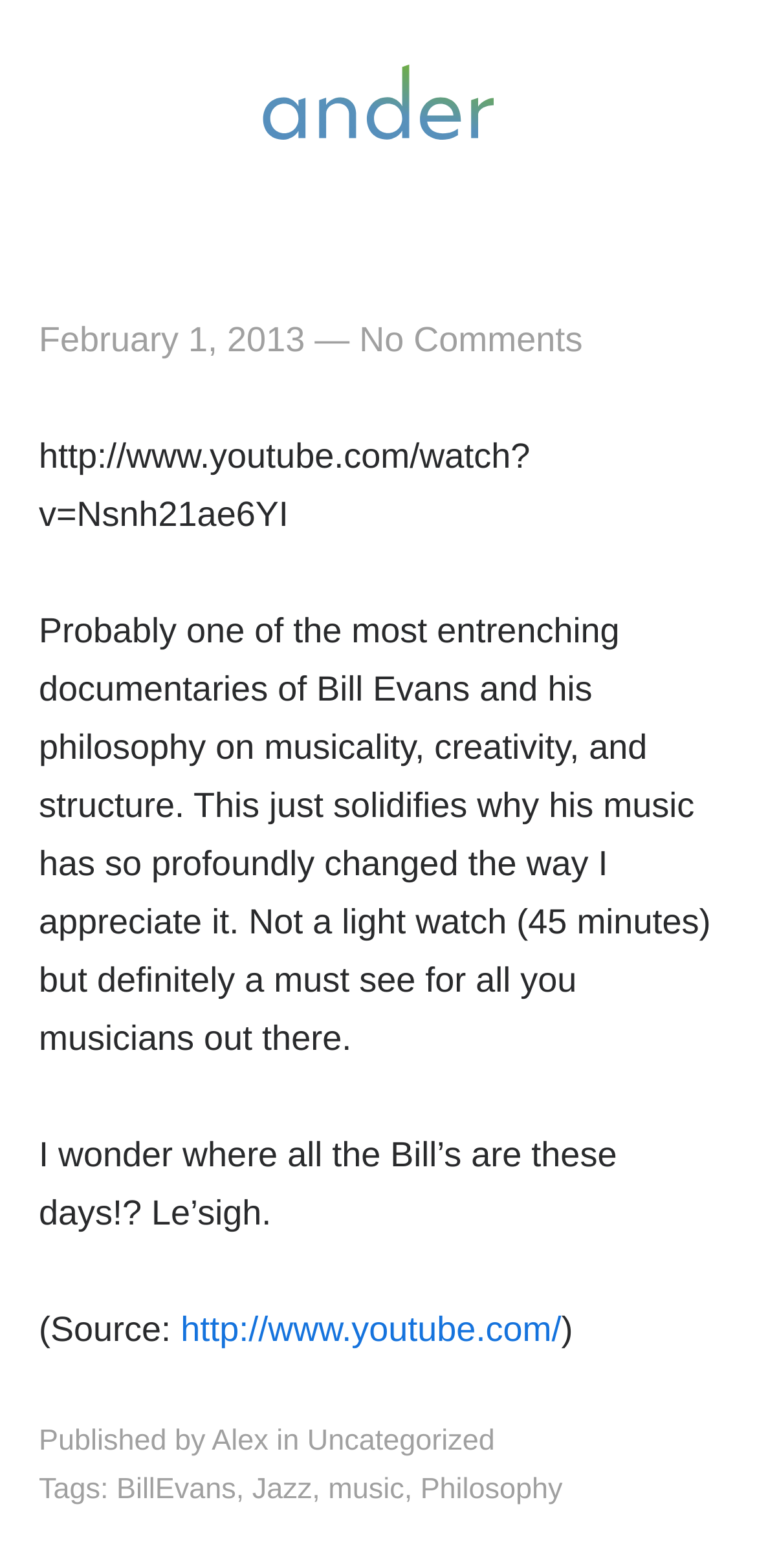Using the element description: "No Comments", determine the bounding box coordinates for the specified UI element. The coordinates should be four float numbers between 0 and 1, [left, top, right, bottom].

[0.475, 0.204, 0.77, 0.229]